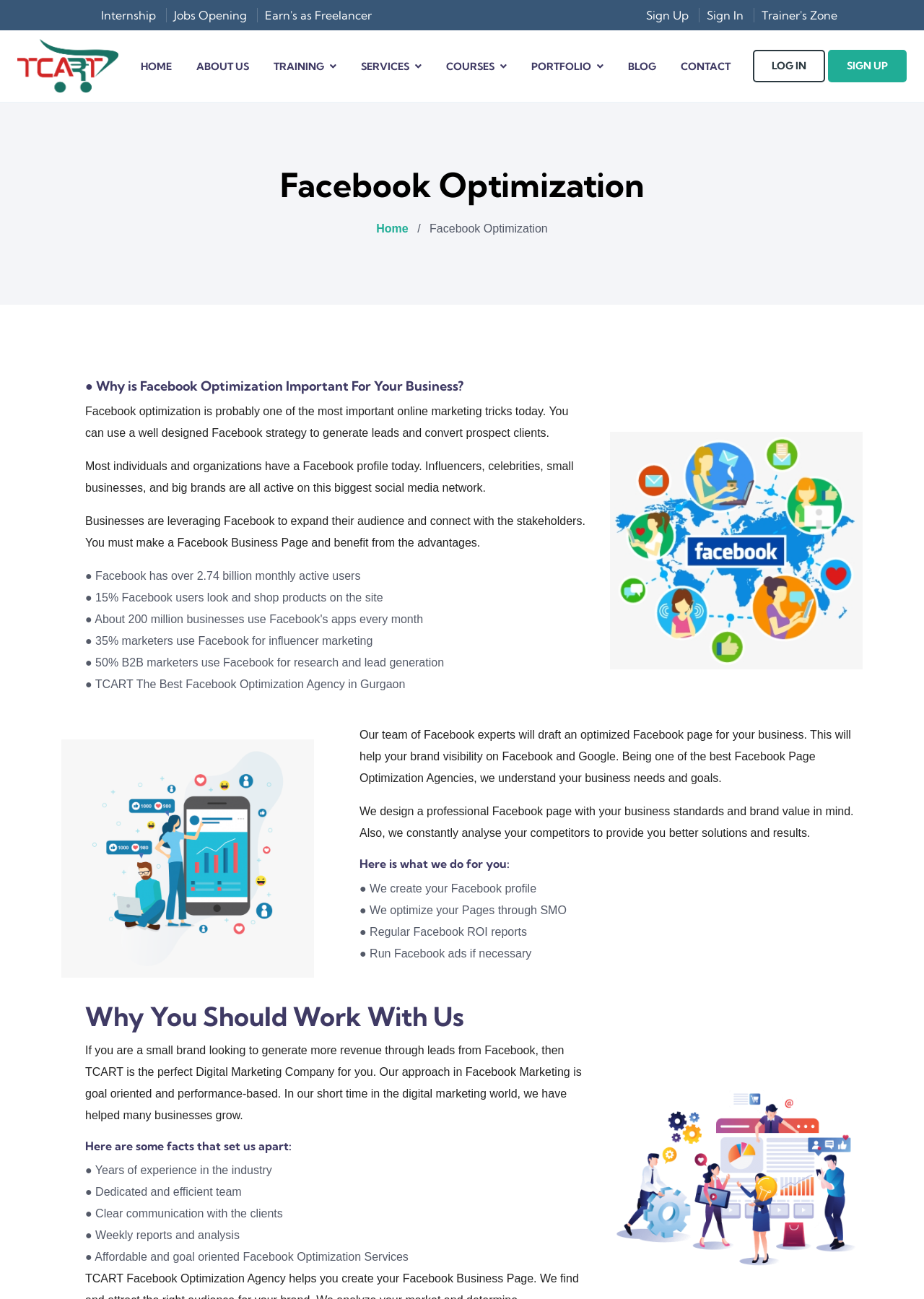Please use the details from the image to answer the following question comprehensively:
What is the name of the website?

I determined the answer by looking at the top-left corner of the webpage, where the logo and website name 'TCart' is displayed.